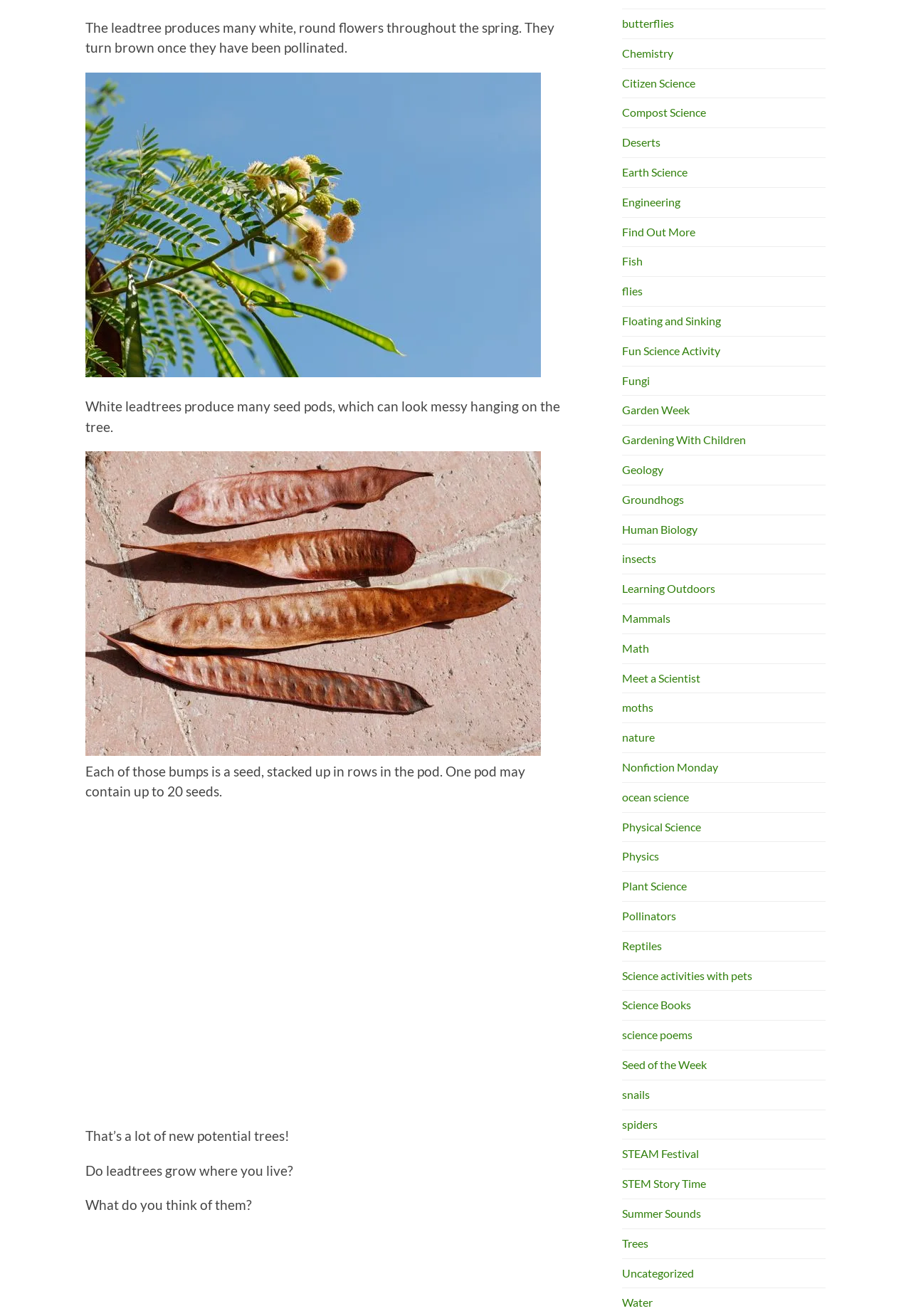Identify the bounding box coordinates for the element you need to click to achieve the following task: "Explore the page about butterflies". The coordinates must be four float values ranging from 0 to 1, formatted as [left, top, right, bottom].

[0.683, 0.012, 0.74, 0.023]